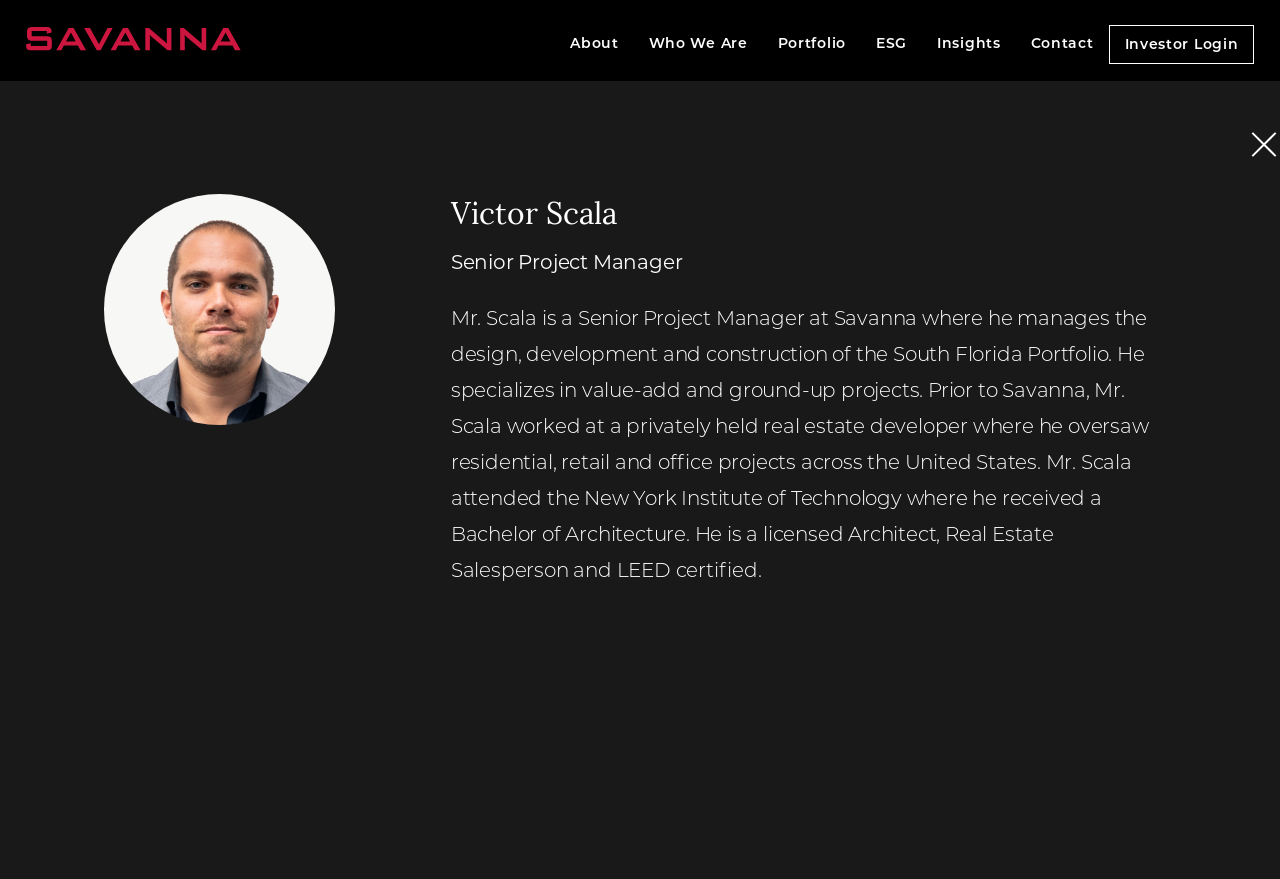Specify the bounding box coordinates of the area to click in order to execute this command: 'go to About page'. The coordinates should consist of four float numbers ranging from 0 to 1, and should be formatted as [left, top, right, bottom].

[0.445, 0.039, 0.483, 0.059]